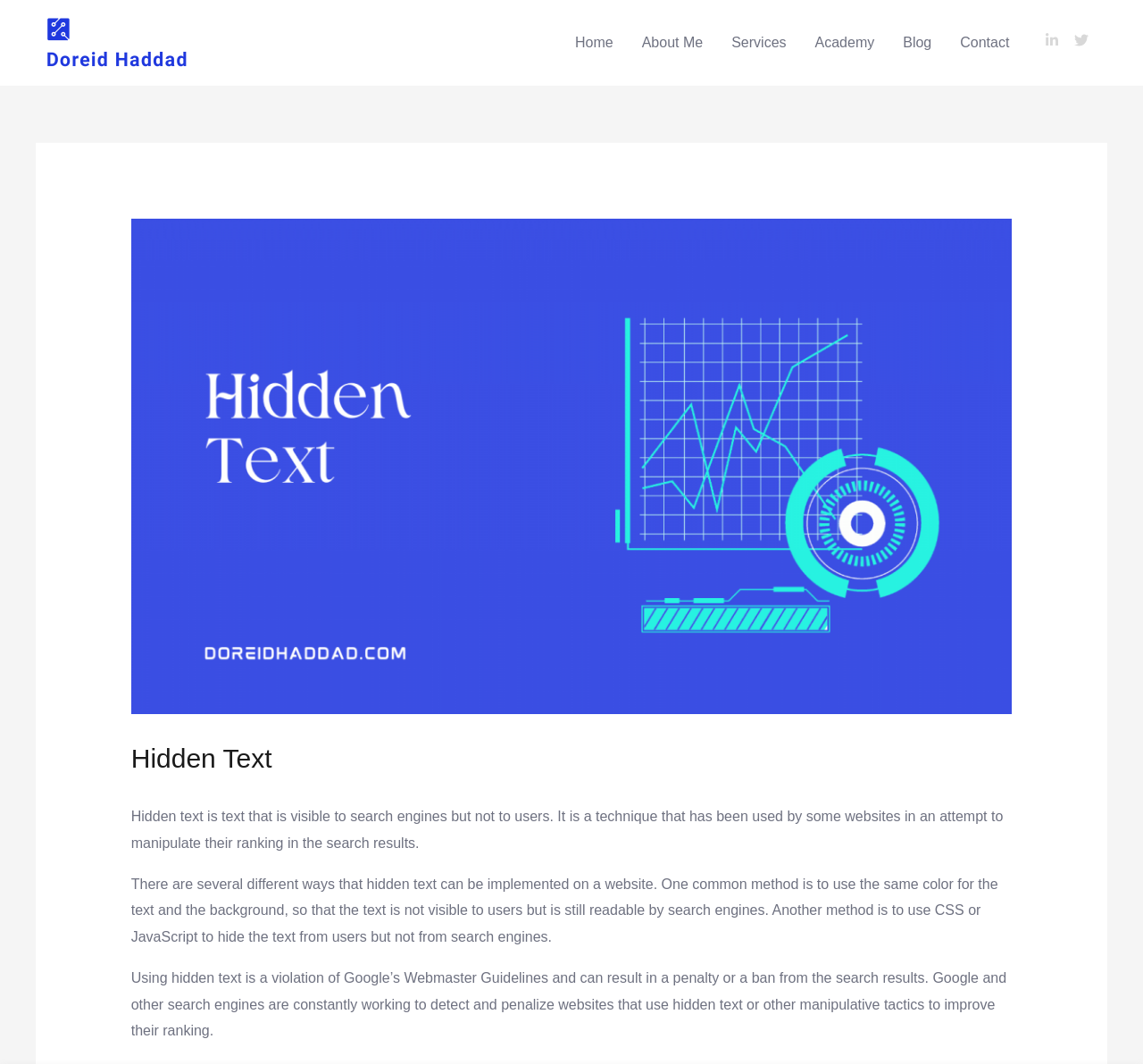Please identify the bounding box coordinates of the element I should click to complete this instruction: 'Open the 'linkedin-in' social media link'. The coordinates should be given as four float numbers between 0 and 1, like this: [left, top, right, bottom].

[0.914, 0.031, 0.94, 0.044]